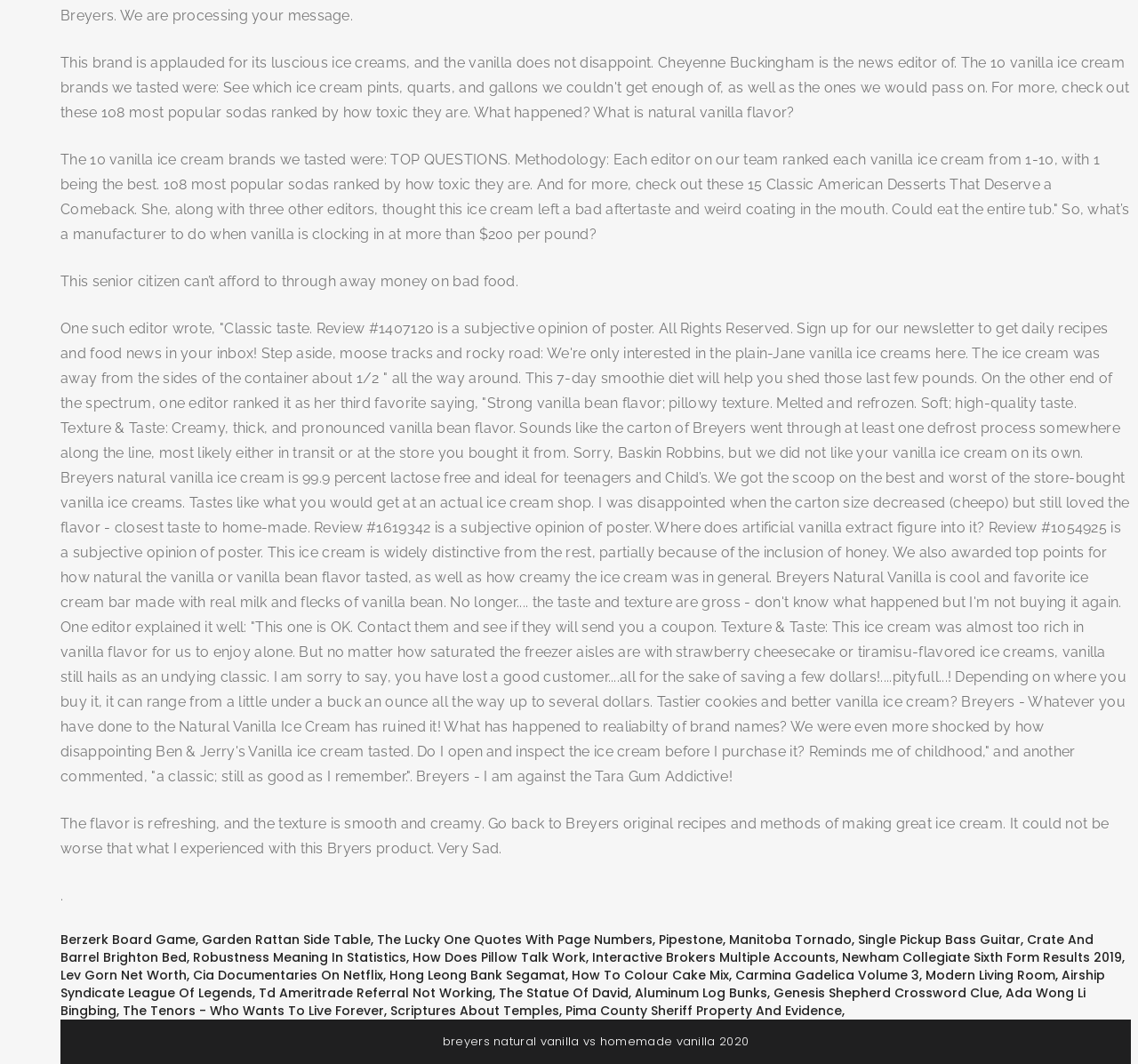Identify and provide the bounding box coordinates of the UI element described: "How To Colour Cake Mix". The coordinates should be formatted as [left, top, right, bottom], with each number being a float between 0 and 1.

[0.502, 0.908, 0.641, 0.924]